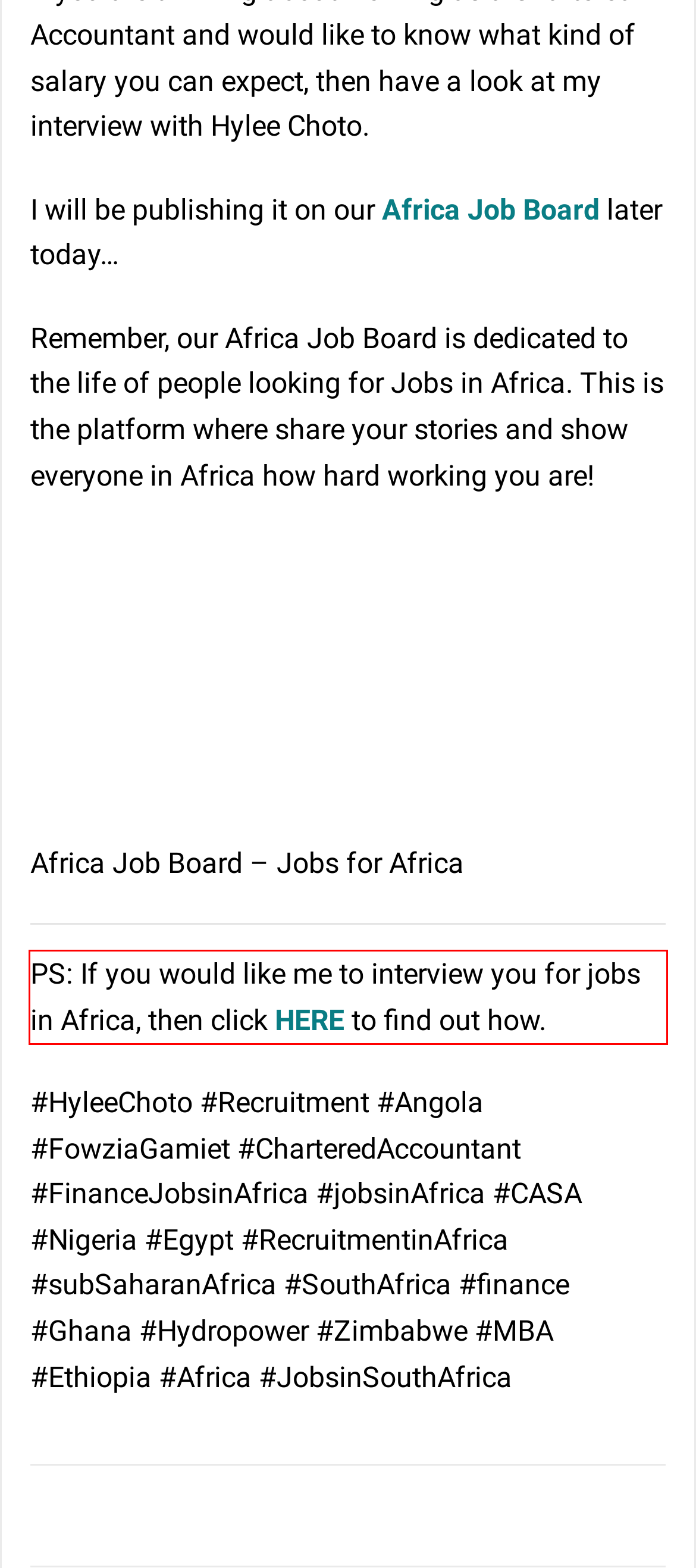You have a screenshot of a webpage, and there is a red bounding box around a UI element. Utilize OCR to extract the text within this red bounding box.

PS: If you would like me to interview you for jobs in Africa, then click HERE to find out how.